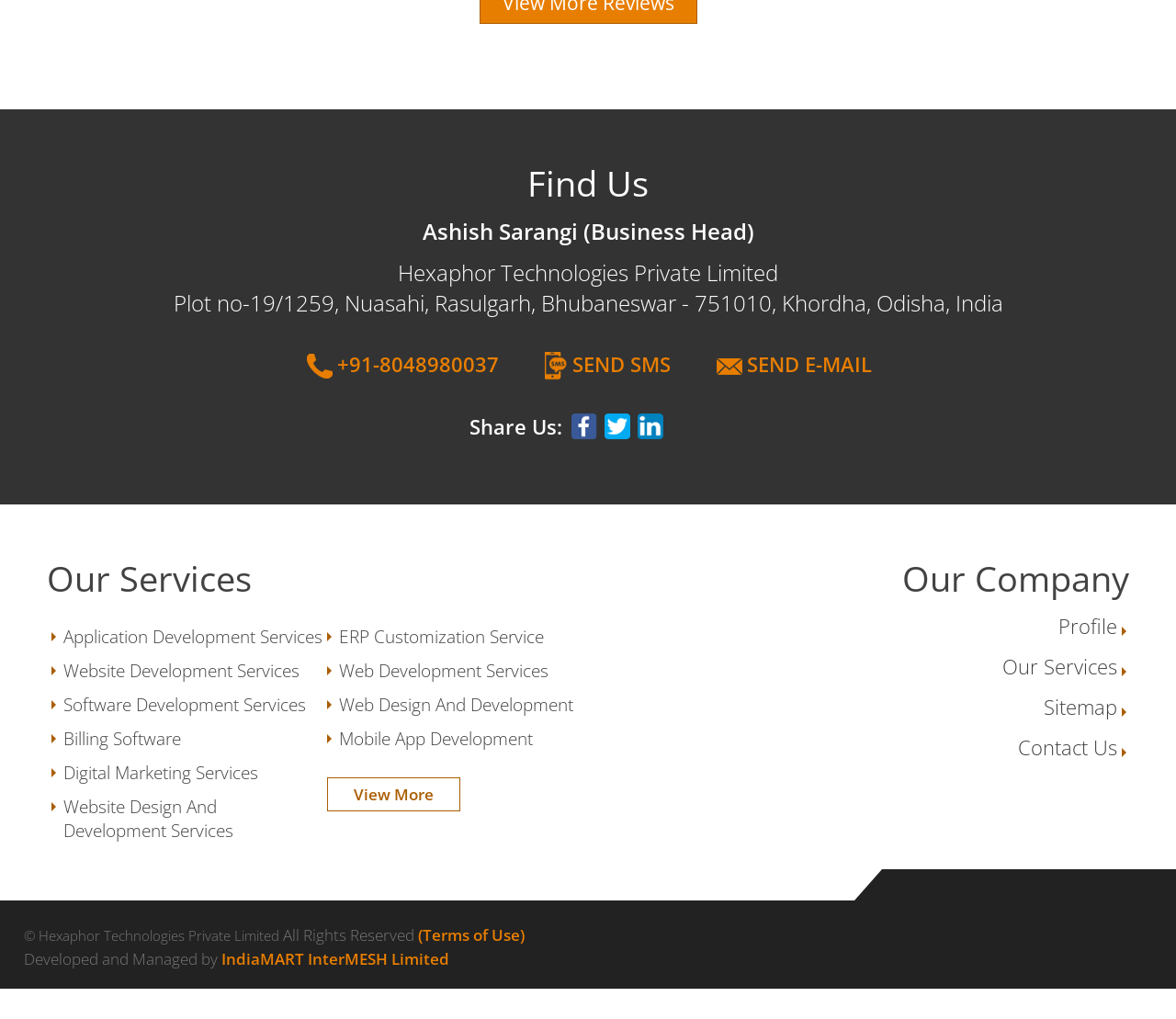Locate the bounding box coordinates of the element I should click to achieve the following instruction: "Click on SEND E-MAIL".

[0.635, 0.344, 0.741, 0.371]